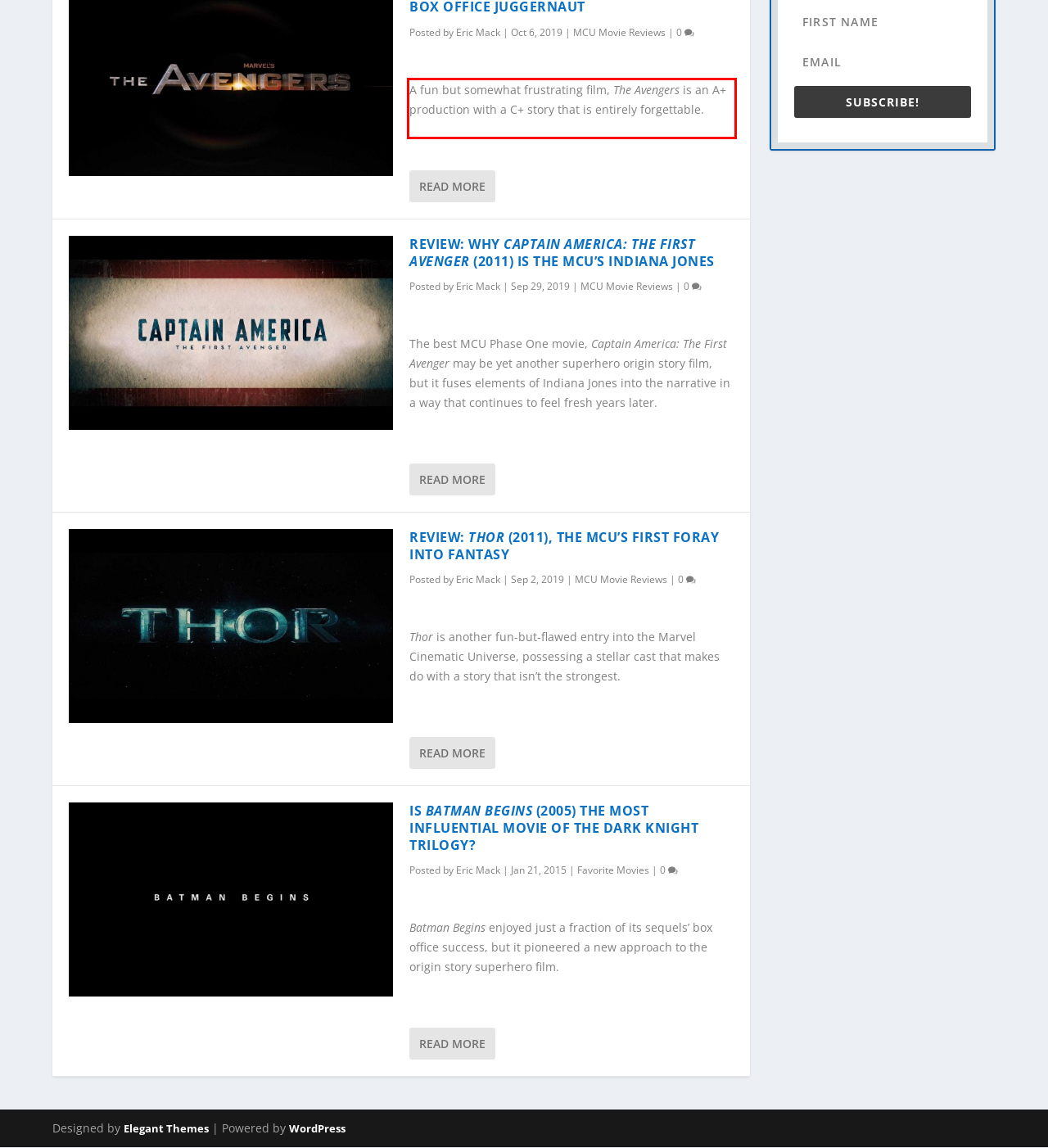You are given a screenshot of a webpage with a UI element highlighted by a red bounding box. Please perform OCR on the text content within this red bounding box.

A fun but somewhat frustrating film, The Avengers is an A+ production with a C+ story that is entirely forgettable.